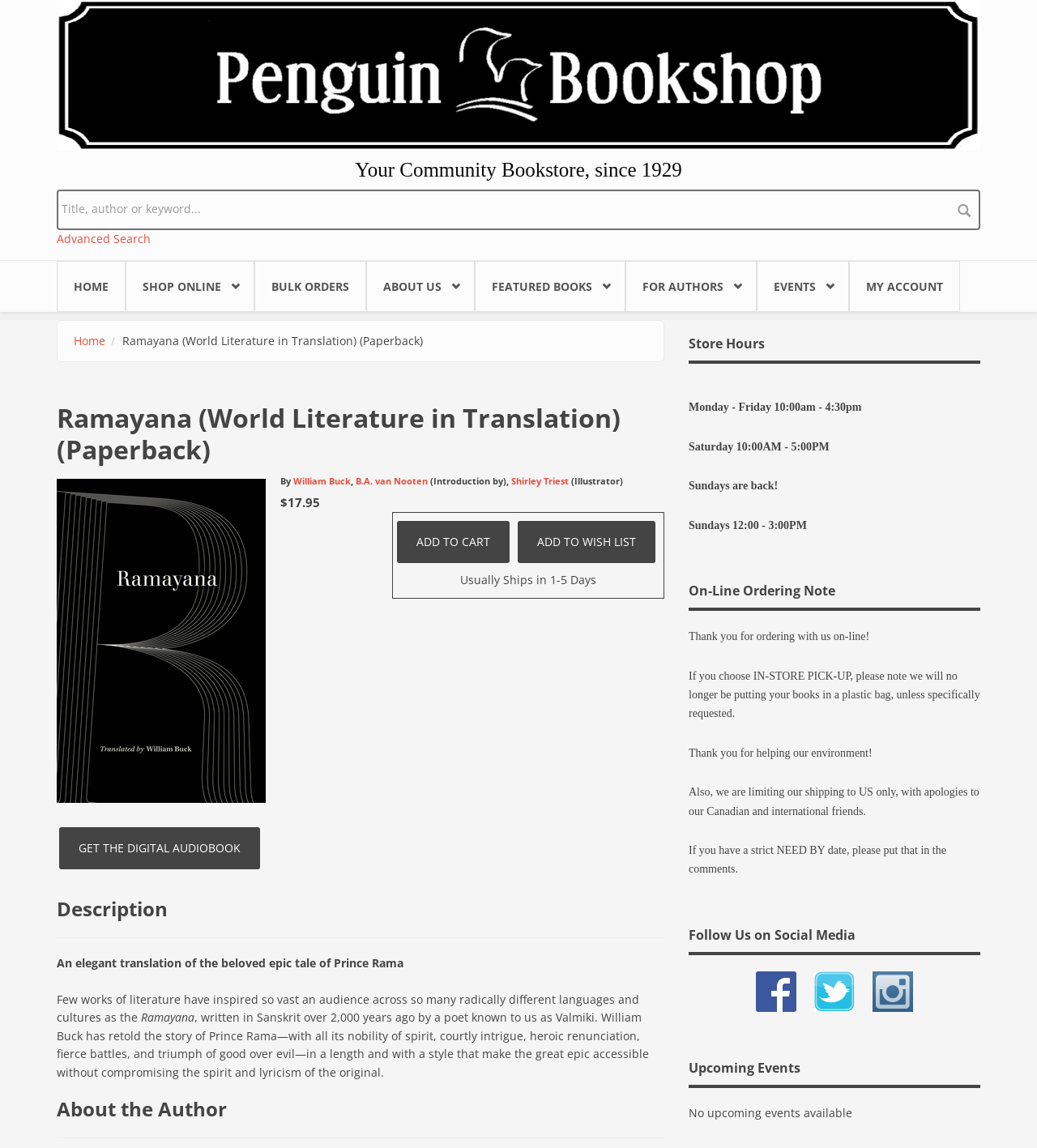What is the usual shipping time for the book?
Provide a thorough and detailed answer to the question.

The question asks for the usual shipping time for the book, which can be found in the section that describes the book. The text says 'Usually Ships in 1-5 Days', which indicates the usual shipping time for the book.